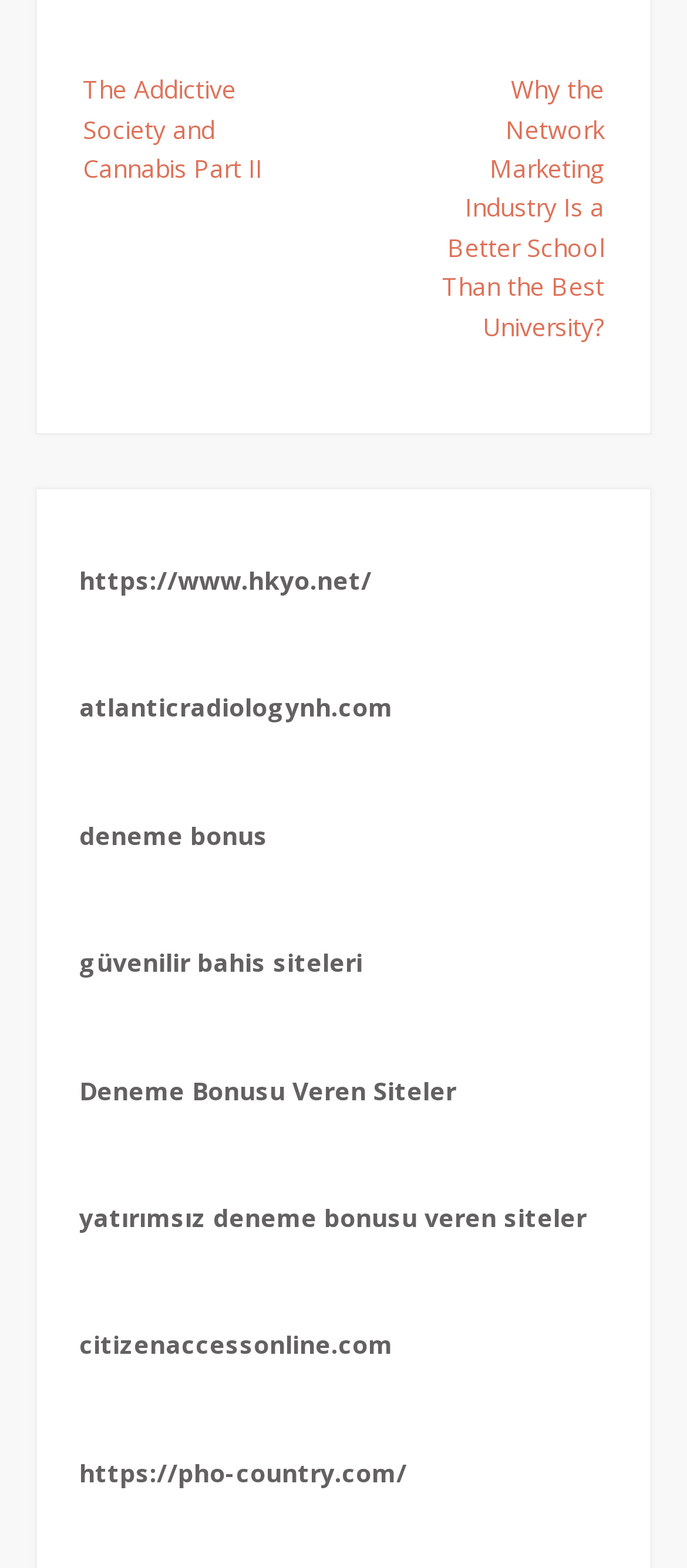Indicate the bounding box coordinates of the element that needs to be clicked to satisfy the following instruction: "Explore the Deneme Bonusu Veren Siteler page". The coordinates should be four float numbers between 0 and 1, i.e., [left, top, right, bottom].

[0.115, 0.684, 0.664, 0.706]